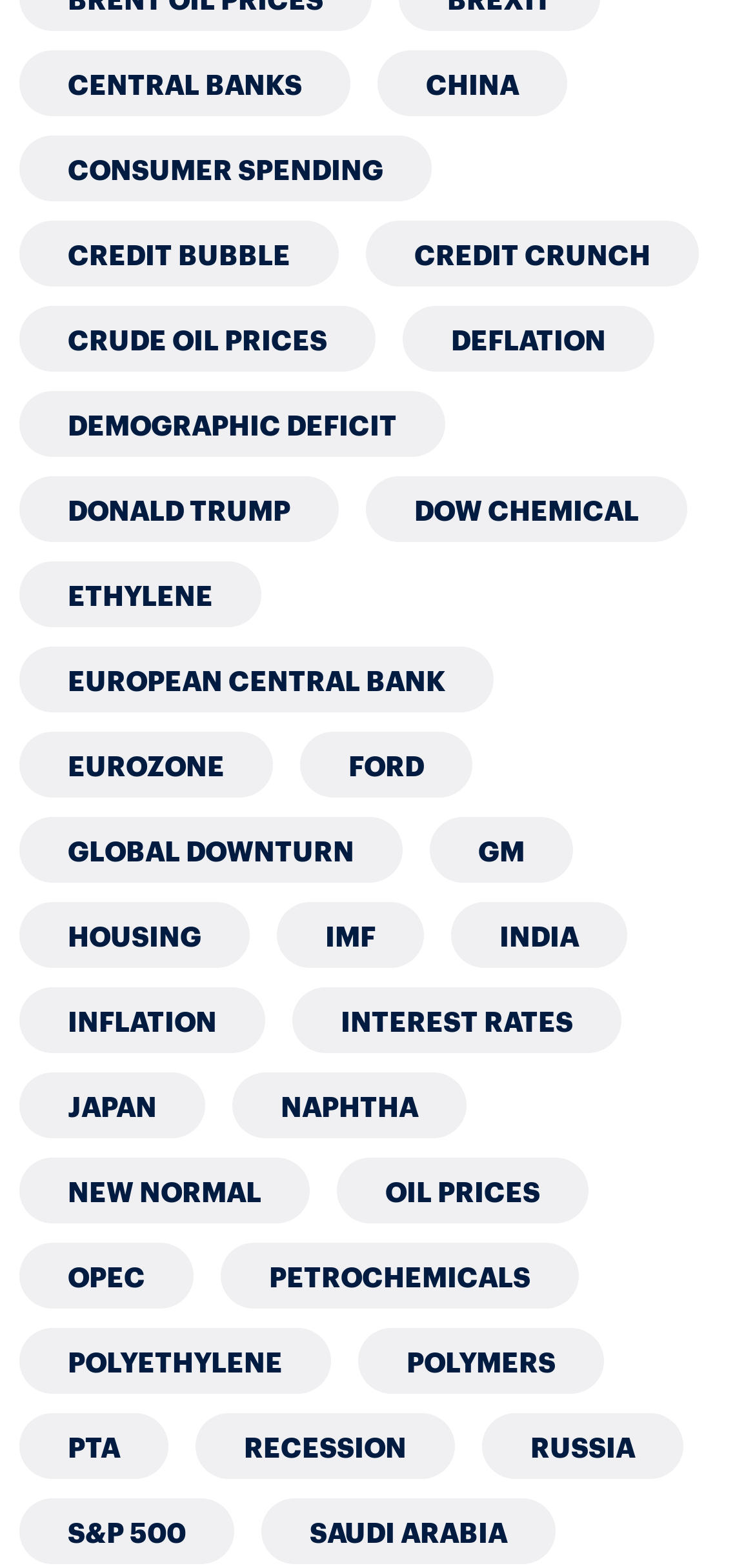Determine the bounding box of the UI element mentioned here: "FreeFind". The coordinates must be in the format [left, top, right, bottom] with values ranging from 0 to 1.

None